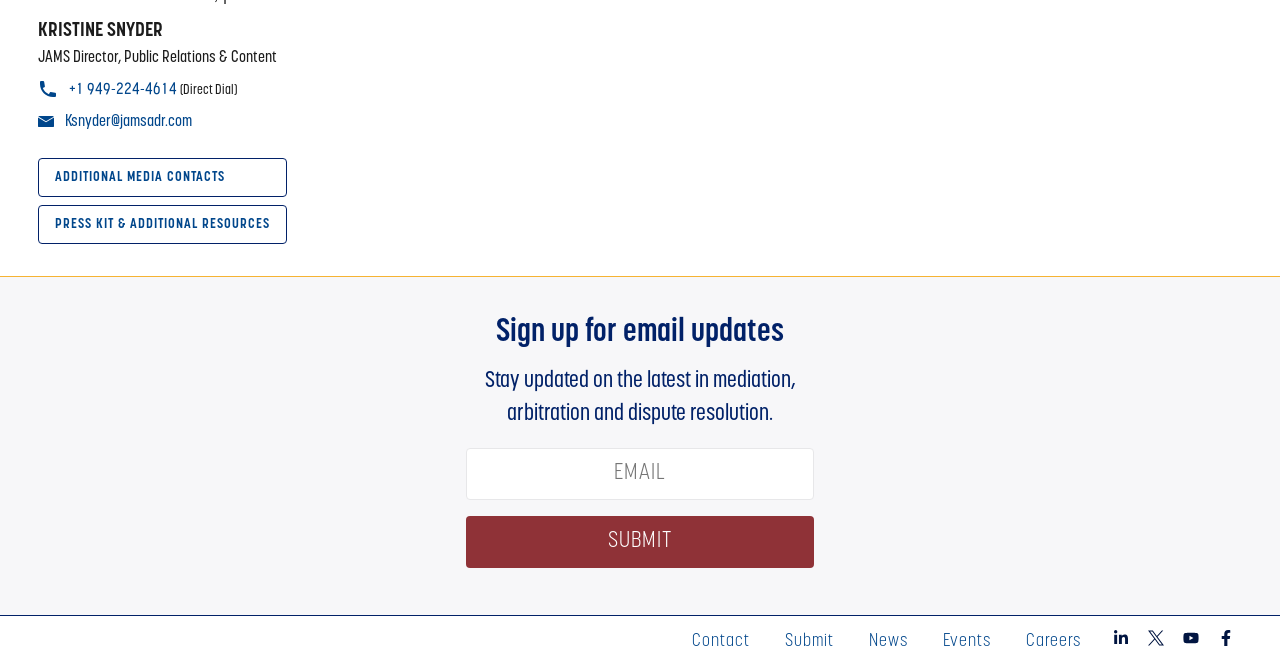Determine the bounding box coordinates of the target area to click to execute the following instruction: "Follow JAMS on LinkedIn."

[0.87, 0.93, 0.888, 0.994]